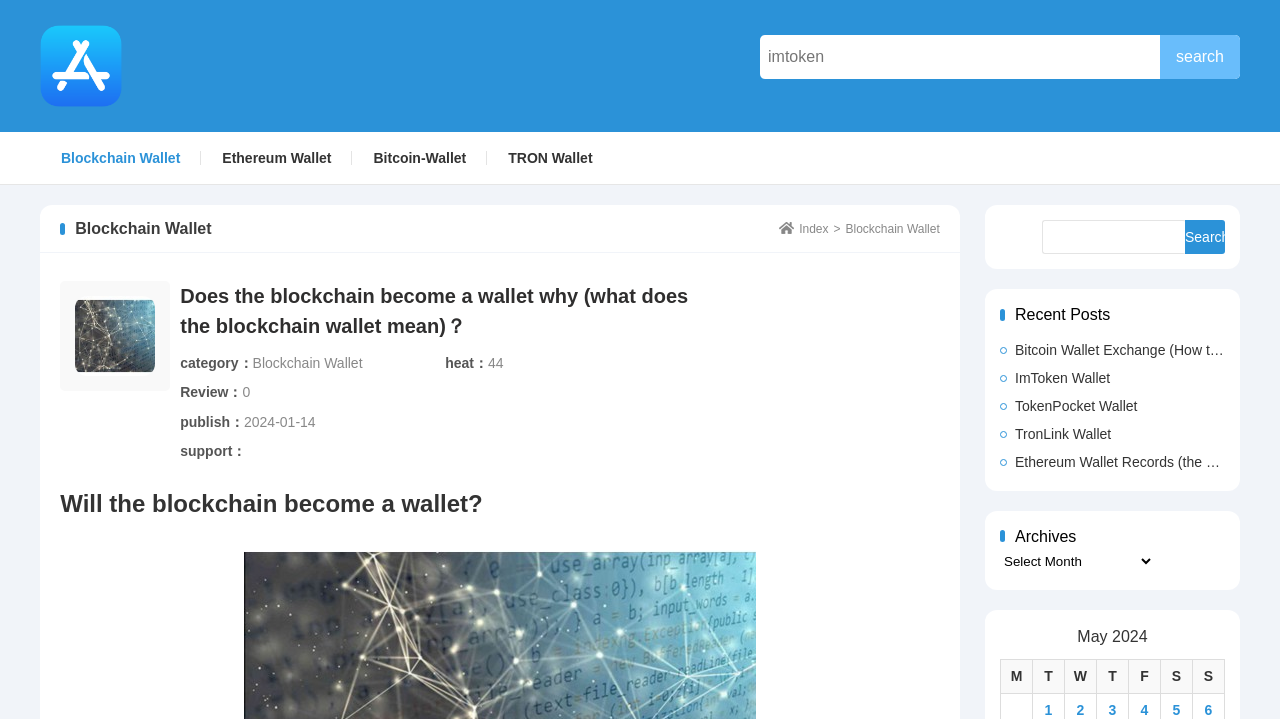Answer the question briefly using a single word or phrase: 
How many recent posts are listed?

5